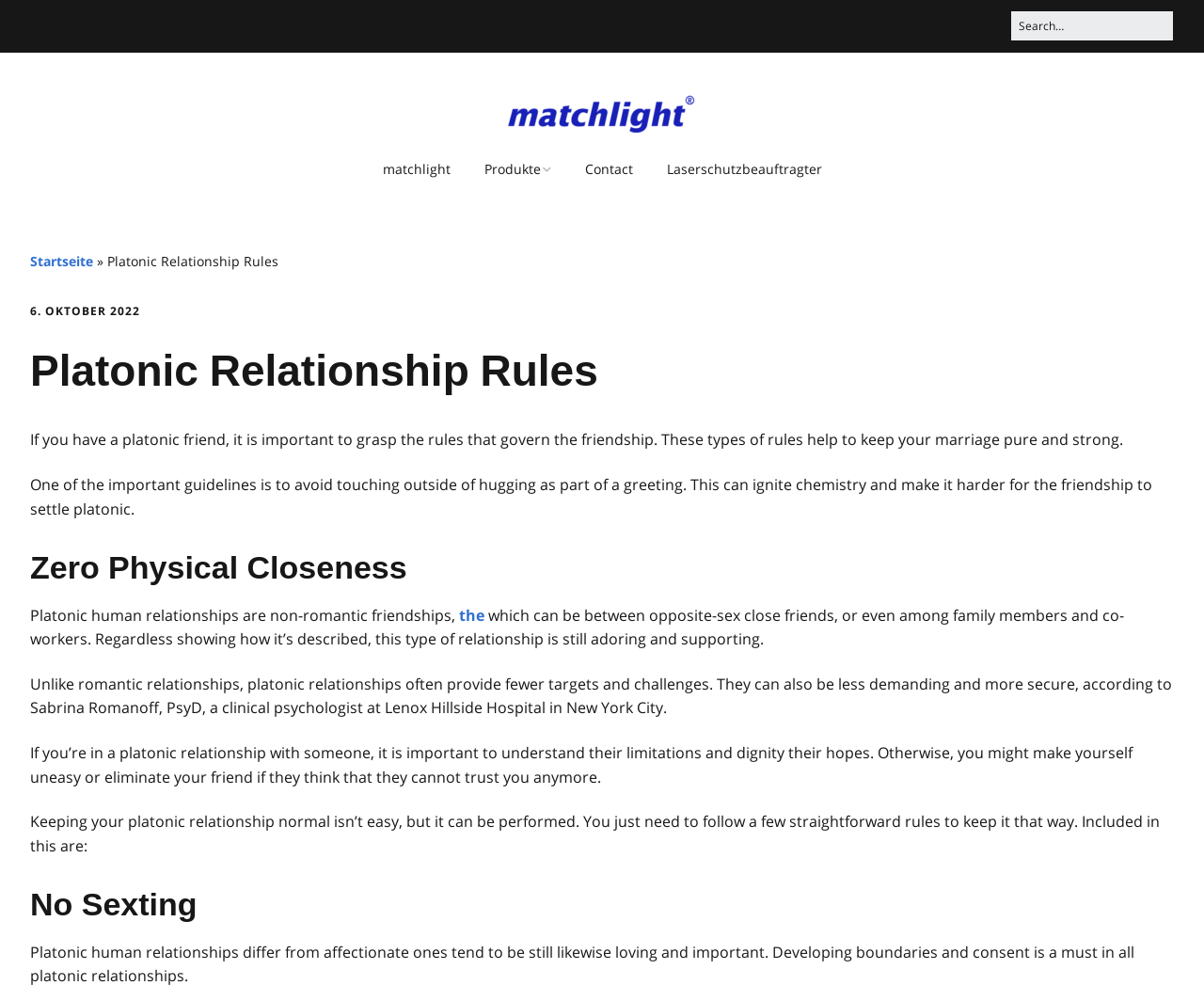Determine the bounding box coordinates for the HTML element described here: "parent_node: matchlight.de".

[0.422, 0.096, 0.578, 0.142]